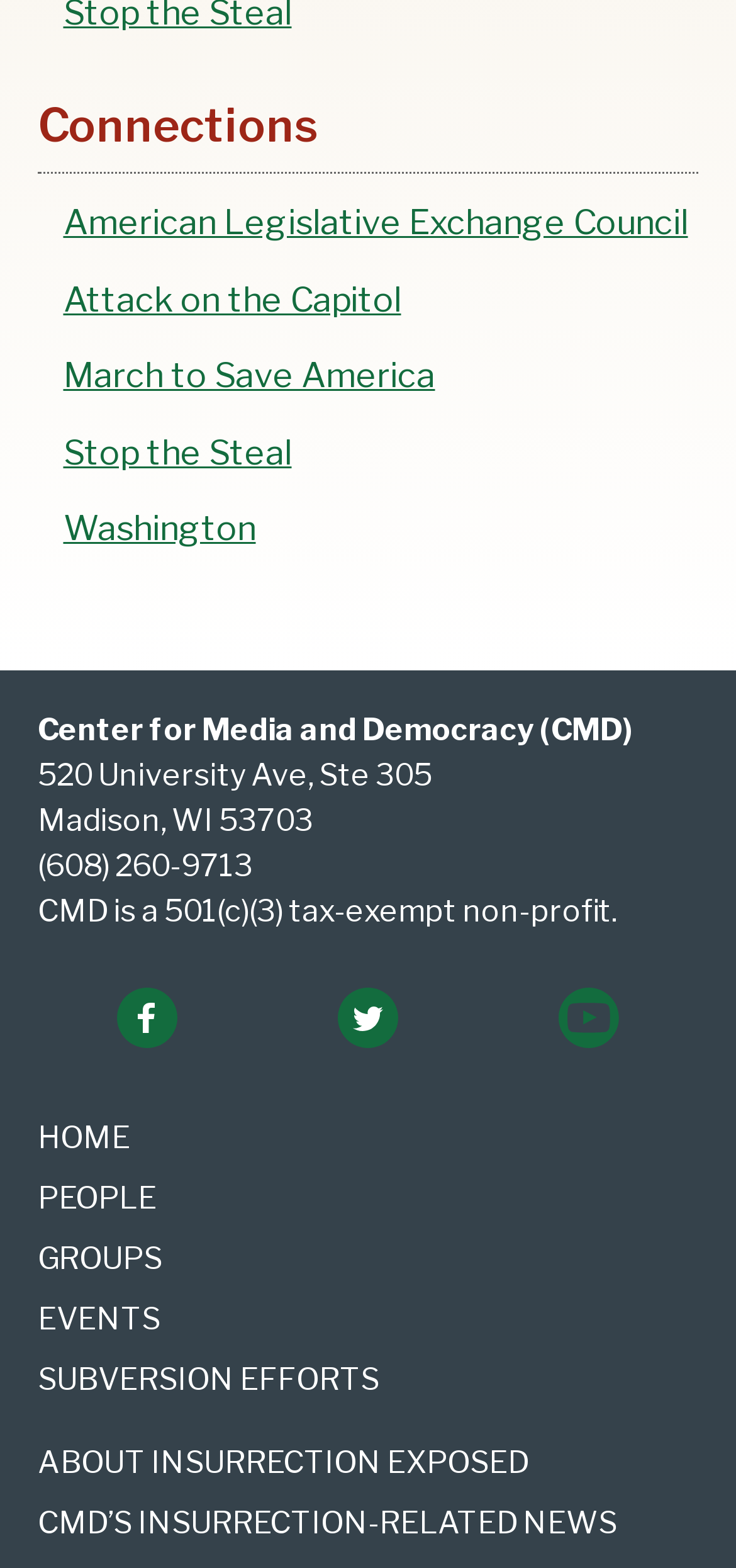Find the bounding box coordinates of the element I should click to carry out the following instruction: "Visit the 'HOME' page".

[0.051, 0.714, 0.177, 0.737]